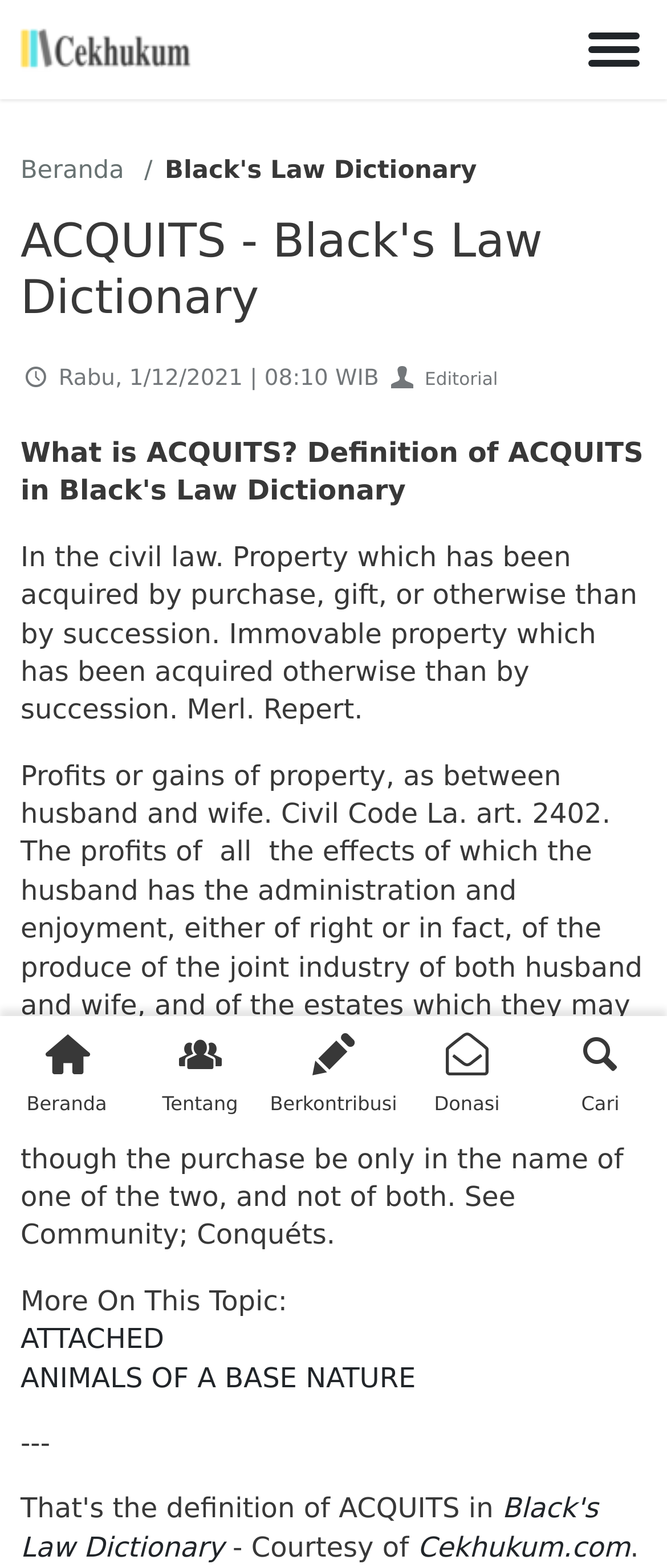Locate the bounding box coordinates of the element that needs to be clicked to carry out the instruction: "view editorial". The coordinates should be given as four float numbers ranging from 0 to 1, i.e., [left, top, right, bottom].

[0.637, 0.235, 0.746, 0.248]